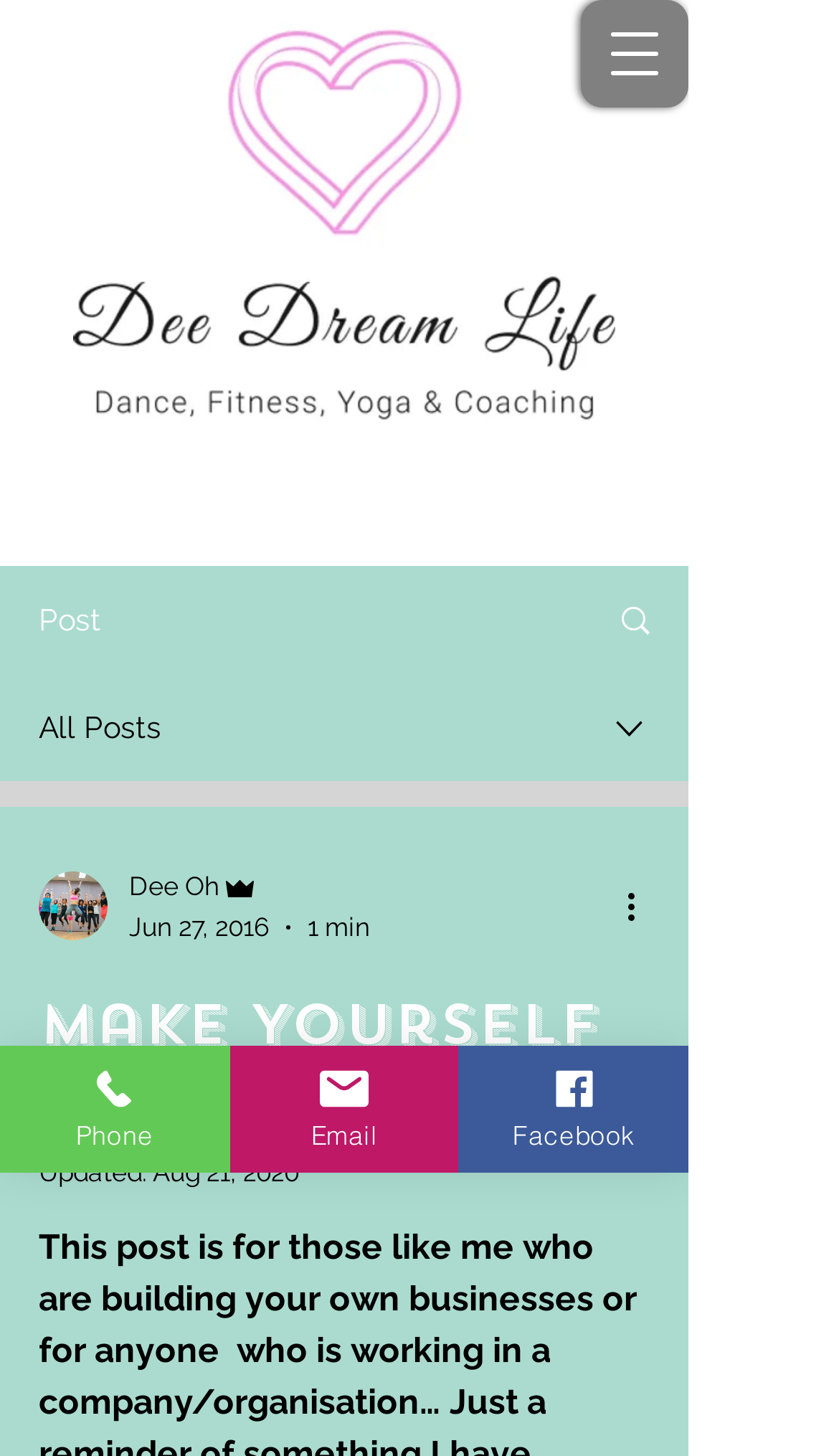Specify the bounding box coordinates of the element's region that should be clicked to achieve the following instruction: "View all posts". The bounding box coordinates consist of four float numbers between 0 and 1, in the format [left, top, right, bottom].

[0.046, 0.488, 0.192, 0.511]